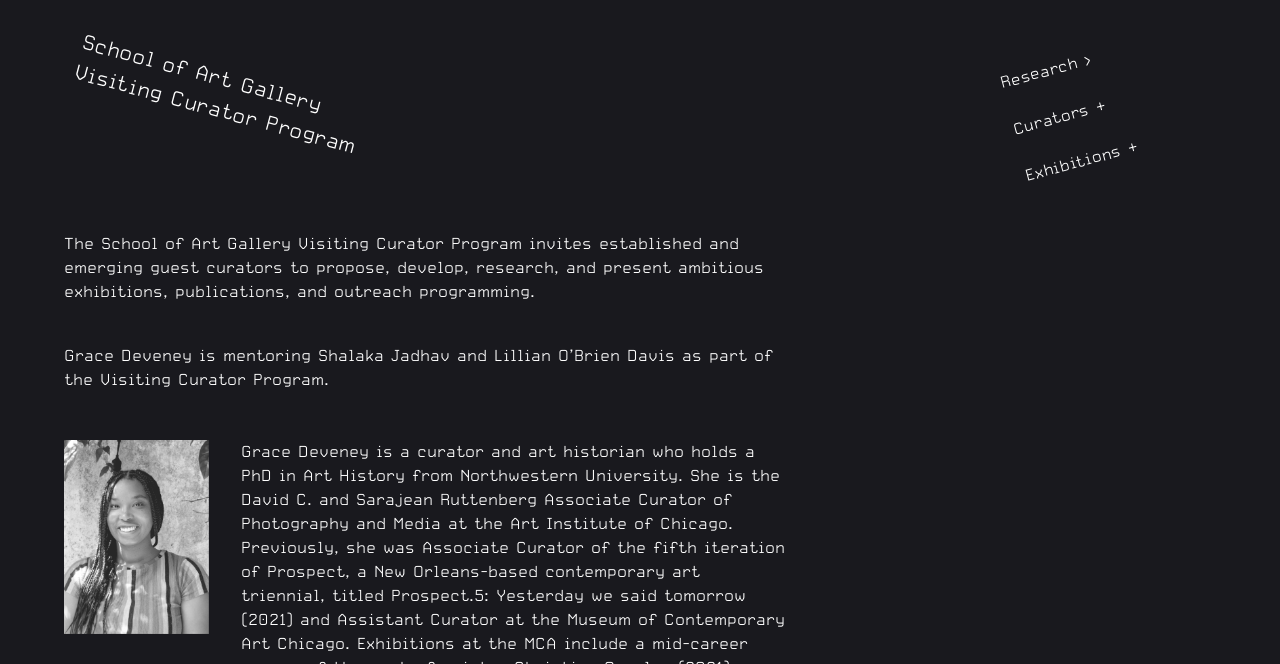Articulate a complete and detailed caption of the webpage elements.

The webpage is about the Visiting Curator Program at the School of Art Gallery, University of Michigan. At the top left corner, there is a navigation menu with three links: "Home", "Research >", and "Curators +". Next to the "Home" link, there is a logo of the School of Art Gallery, which consists of two lines of text: "School of Art Gallery" and "Visiting Curator Program". 

Below the logo, there is a brief description of the program, which explains that it invites established and emerging guest curators to propose, develop, research, and present ambitious exhibitions, publications, and outreach programming. 

Underneath the description, there is another paragraph of text, which mentions that Grace Deveney is mentoring two curators, Shalaka Jadhav and Lillian O’Brien Davis, as part of the Visiting Curator Program. 

On the top right corner, there are two more links: "Curators +" and "Exhibitions +".